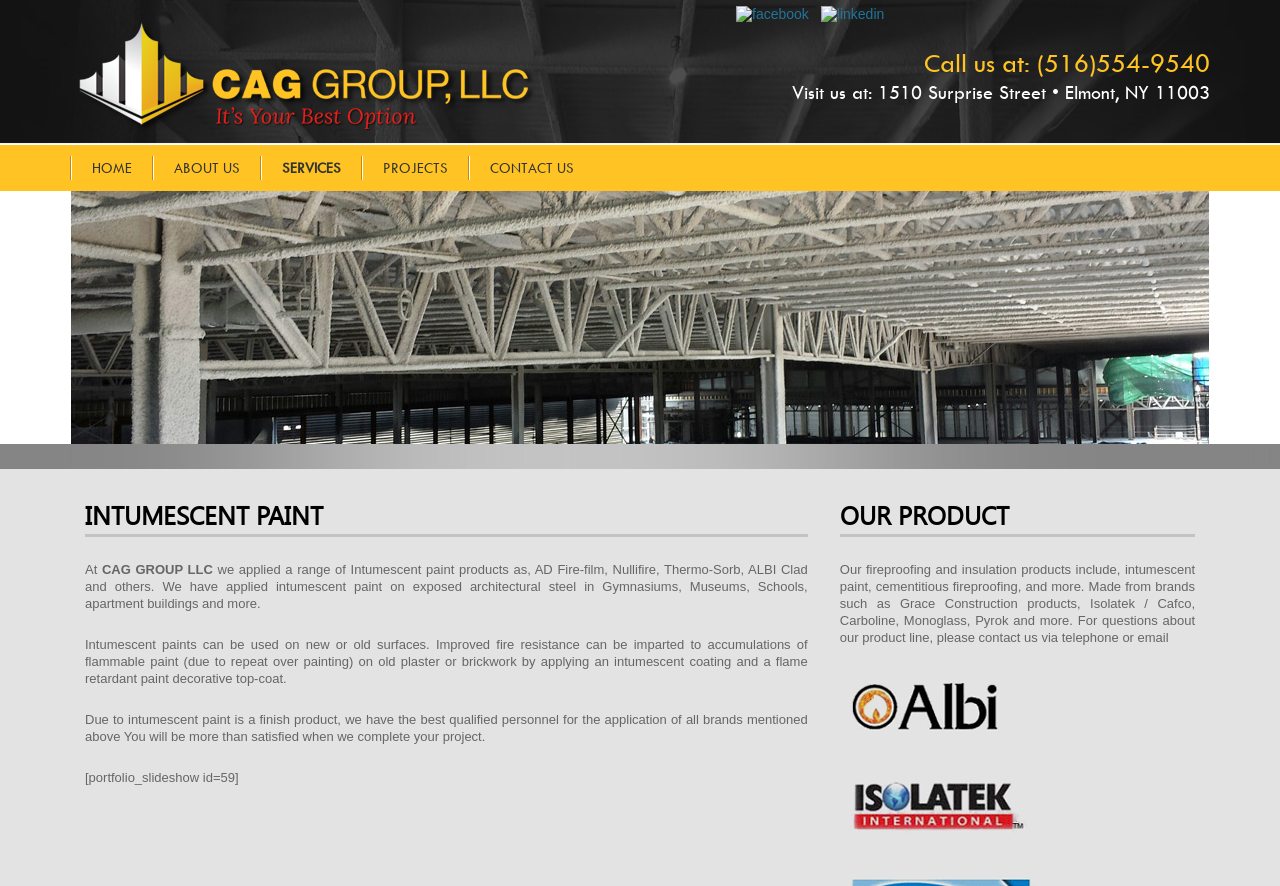Locate the bounding box of the UI element with the following description: "info@ludistones.com".

None